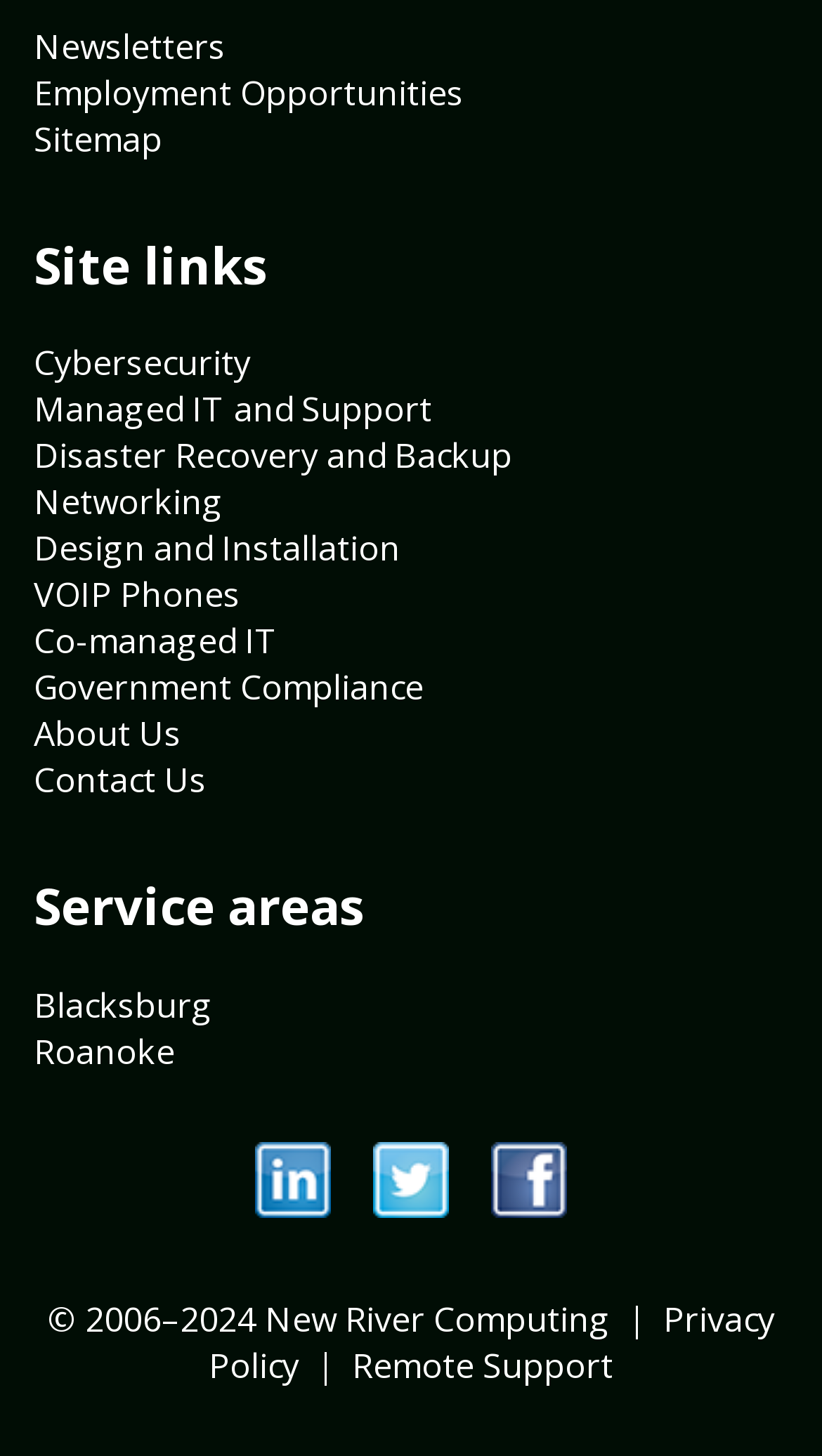Identify the bounding box coordinates of the clickable section necessary to follow the following instruction: "Go to Contact Us page". The coordinates should be presented as four float numbers from 0 to 1, i.e., [left, top, right, bottom].

[0.041, 0.52, 0.251, 0.552]